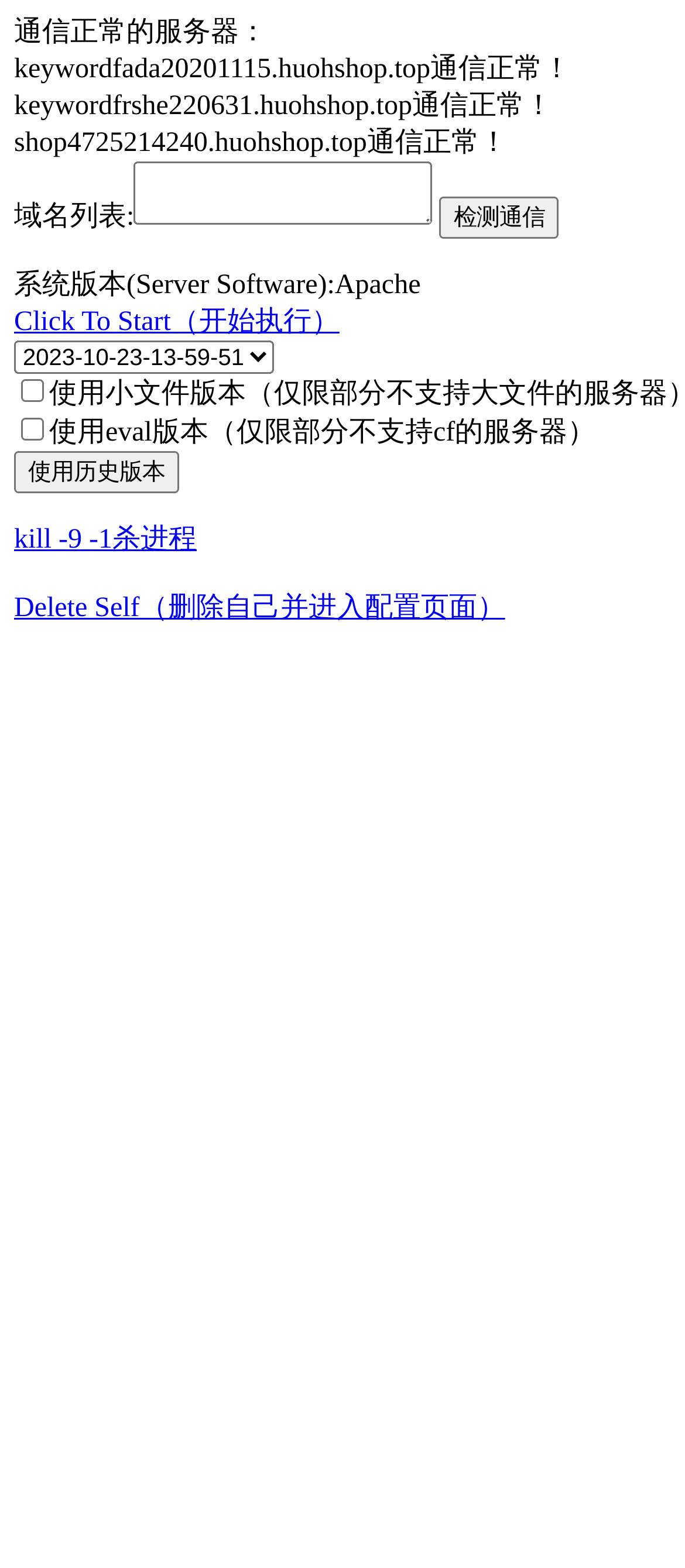Please find the bounding box coordinates of the element's region to be clicked to carry out this instruction: "Click the 'Save' button".

None